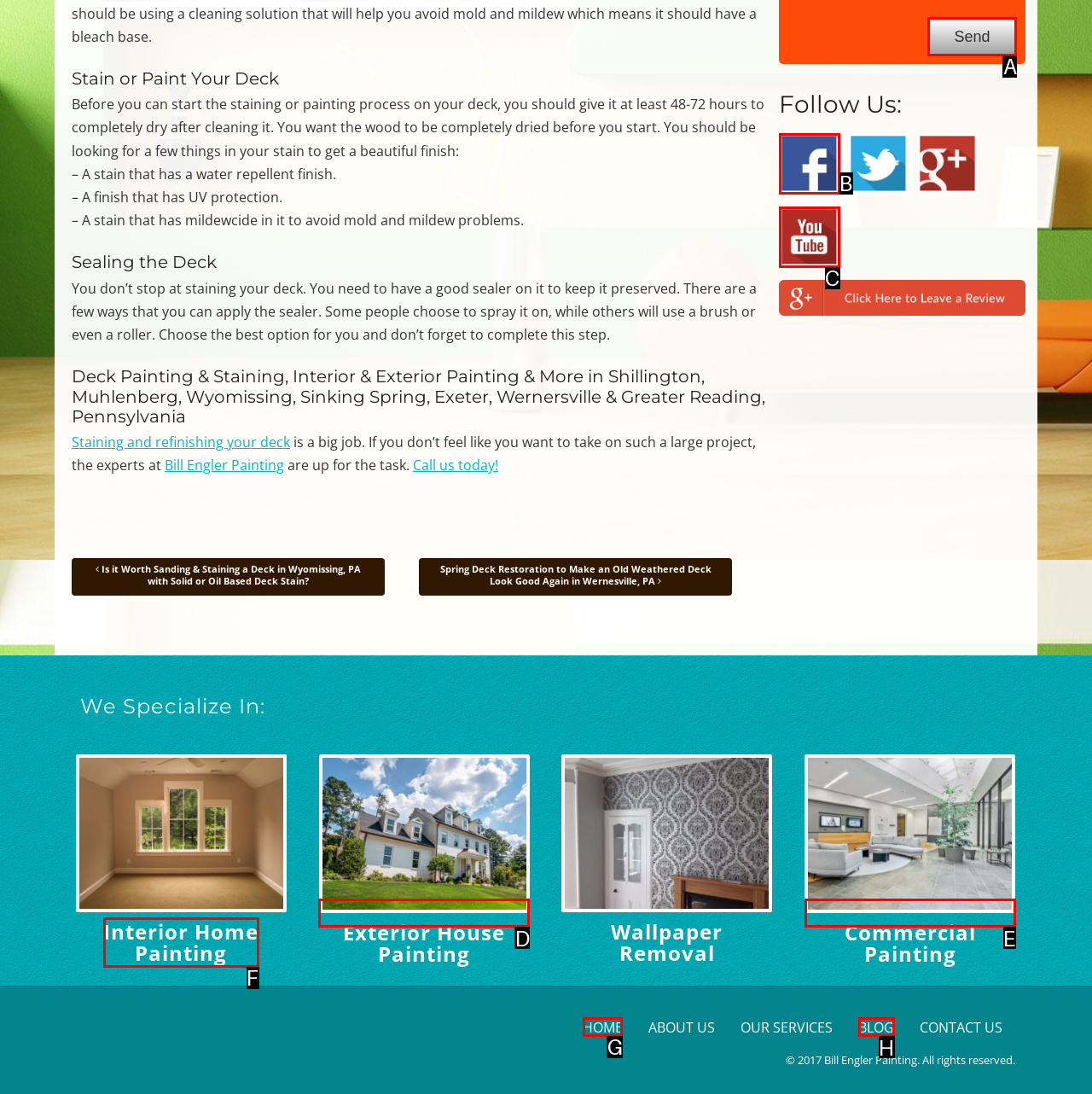Point out the letter of the HTML element you should click on to execute the task: Click on 'HOME'
Reply with the letter from the given options.

G